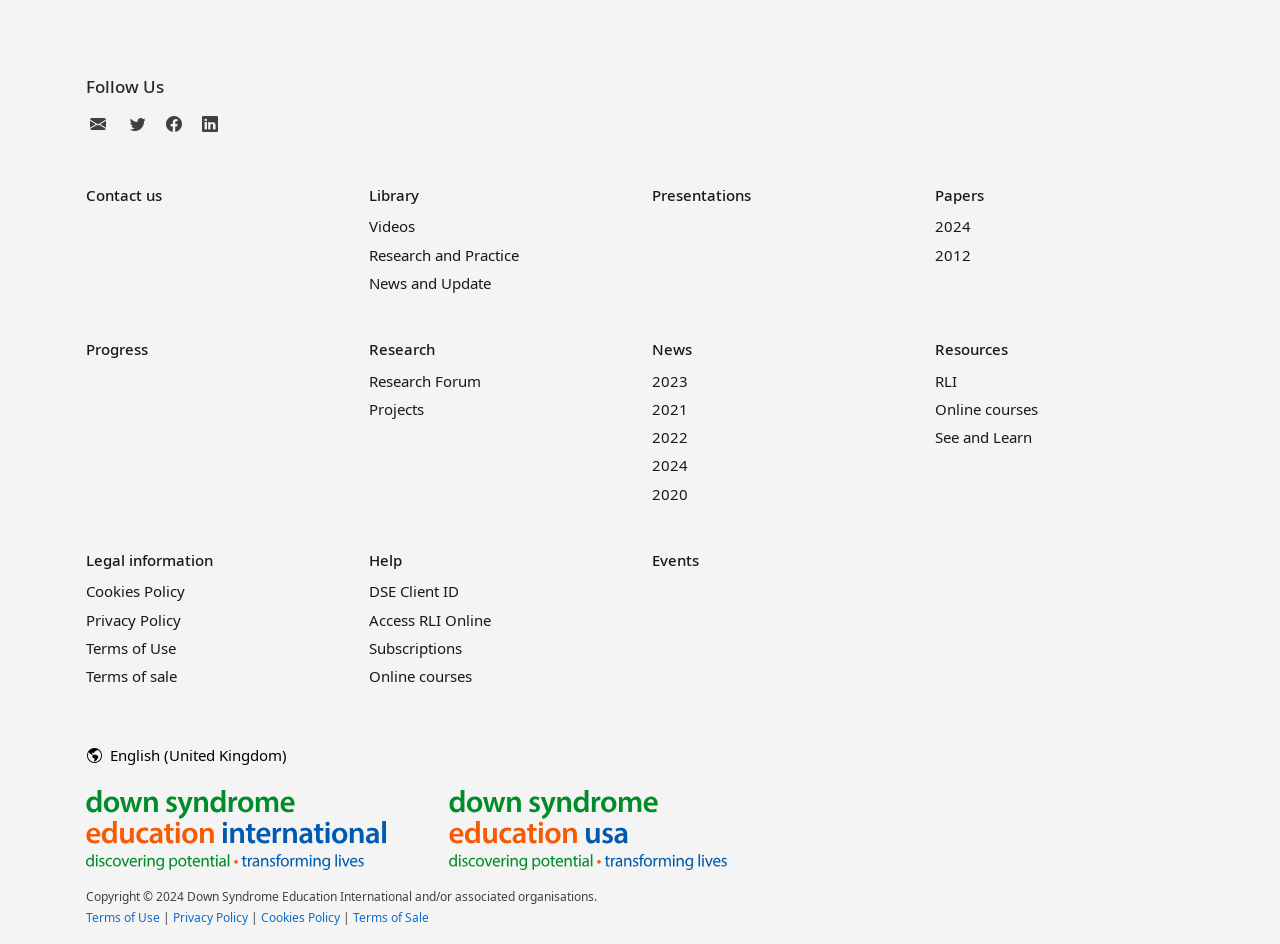Find the bounding box coordinates of the clickable area required to complete the following action: "Follow Us on social media".

[0.067, 0.079, 0.933, 0.106]